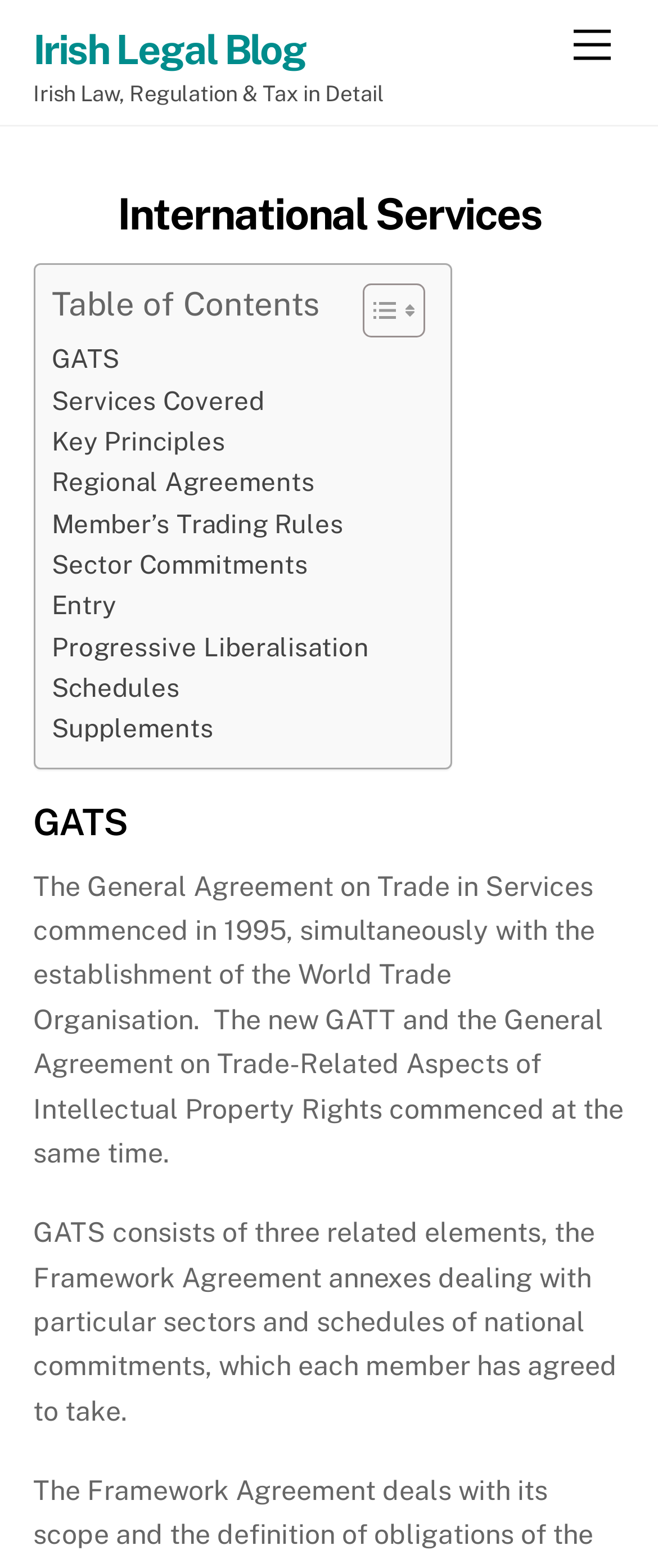From the webpage screenshot, identify the region described by Key Principles. Provide the bounding box coordinates as (top-left x, top-left y, bottom-right x, bottom-right y), with each value being a floating point number between 0 and 1.

[0.078, 0.269, 0.342, 0.295]